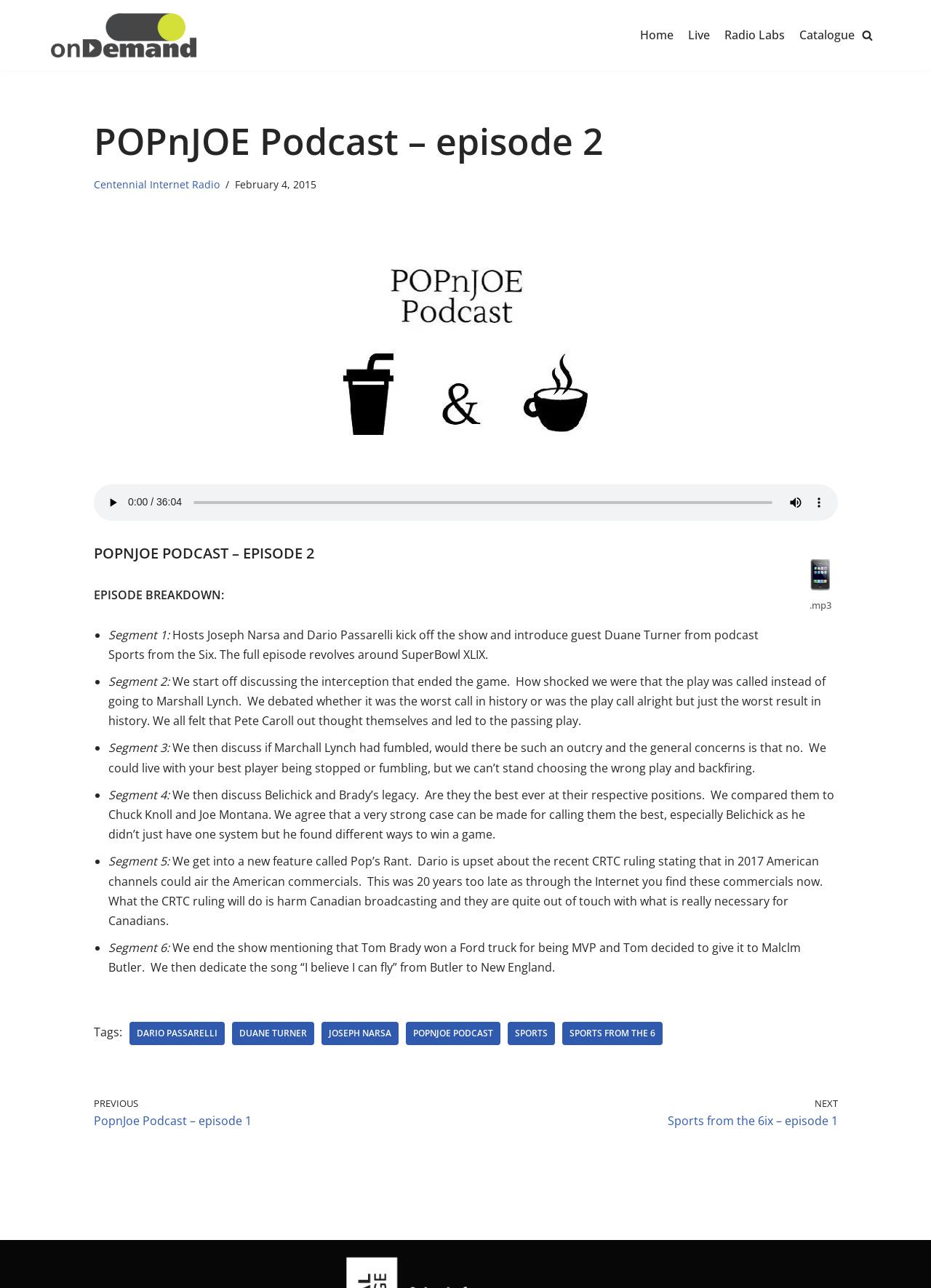Respond with a single word or phrase to the following question:
What is the topic of discussion in Segment 1?

SuperBowl XLIX